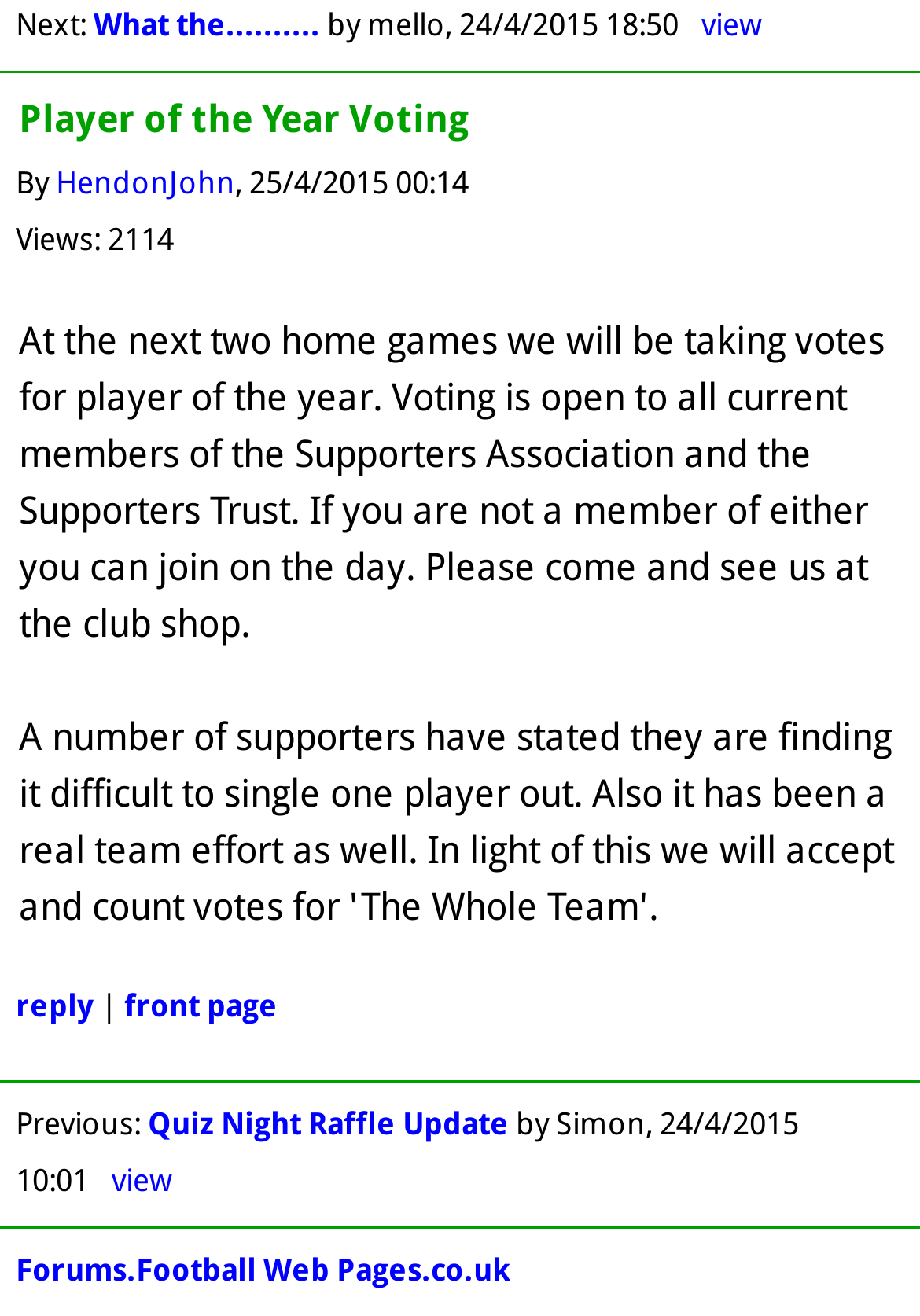Bounding box coordinates are specified in the format (top-left x, top-left y, bottom-right x, bottom-right y). All values are floating point numbers bounded between 0 and 1. Please provide the bounding box coordinate of the region this sentence describes: view thread

[0.762, 0.006, 0.829, 0.033]